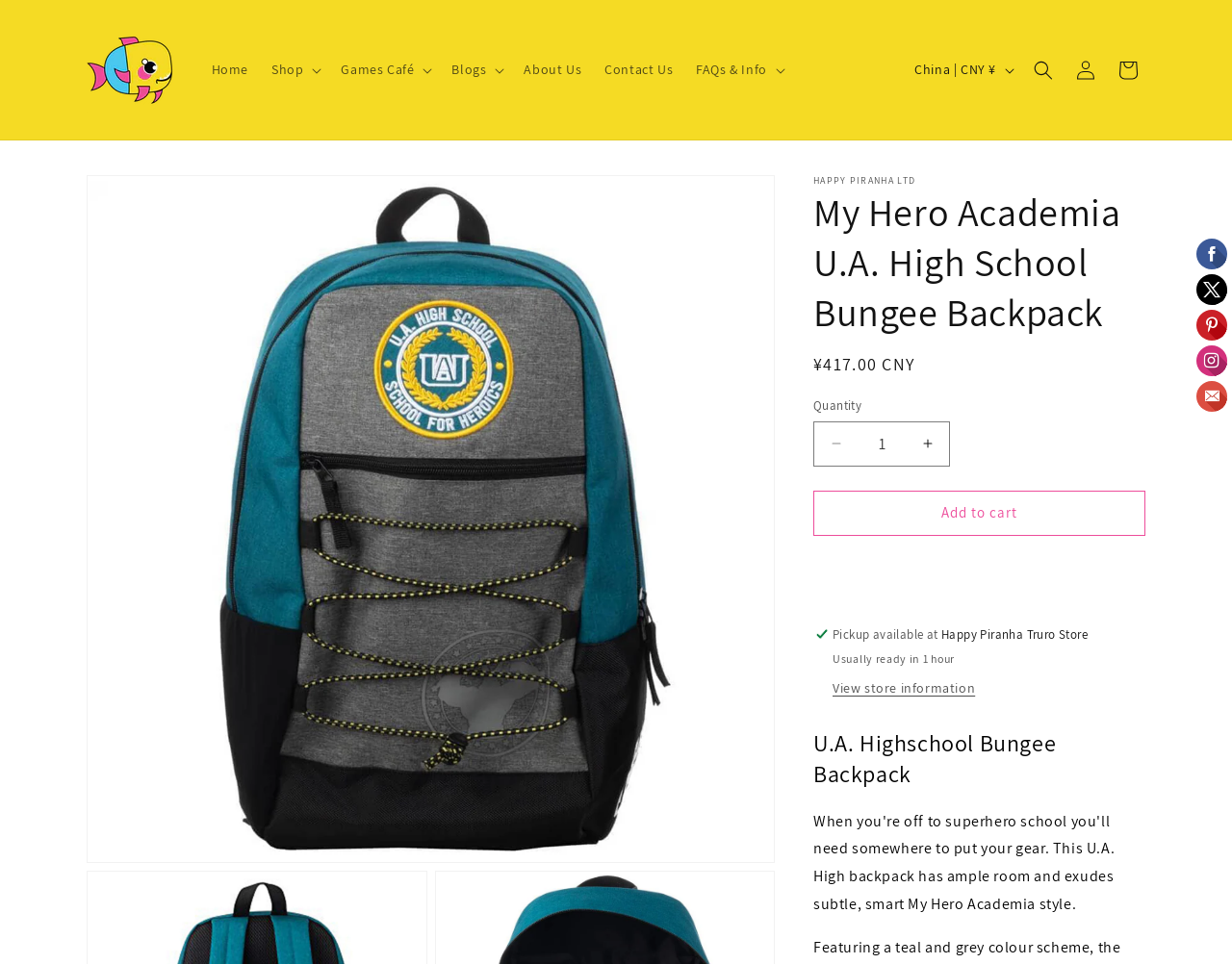Please locate the bounding box coordinates of the element that needs to be clicked to achieve the following instruction: "Search for products". The coordinates should be four float numbers between 0 and 1, i.e., [left, top, right, bottom].

[0.83, 0.05, 0.864, 0.094]